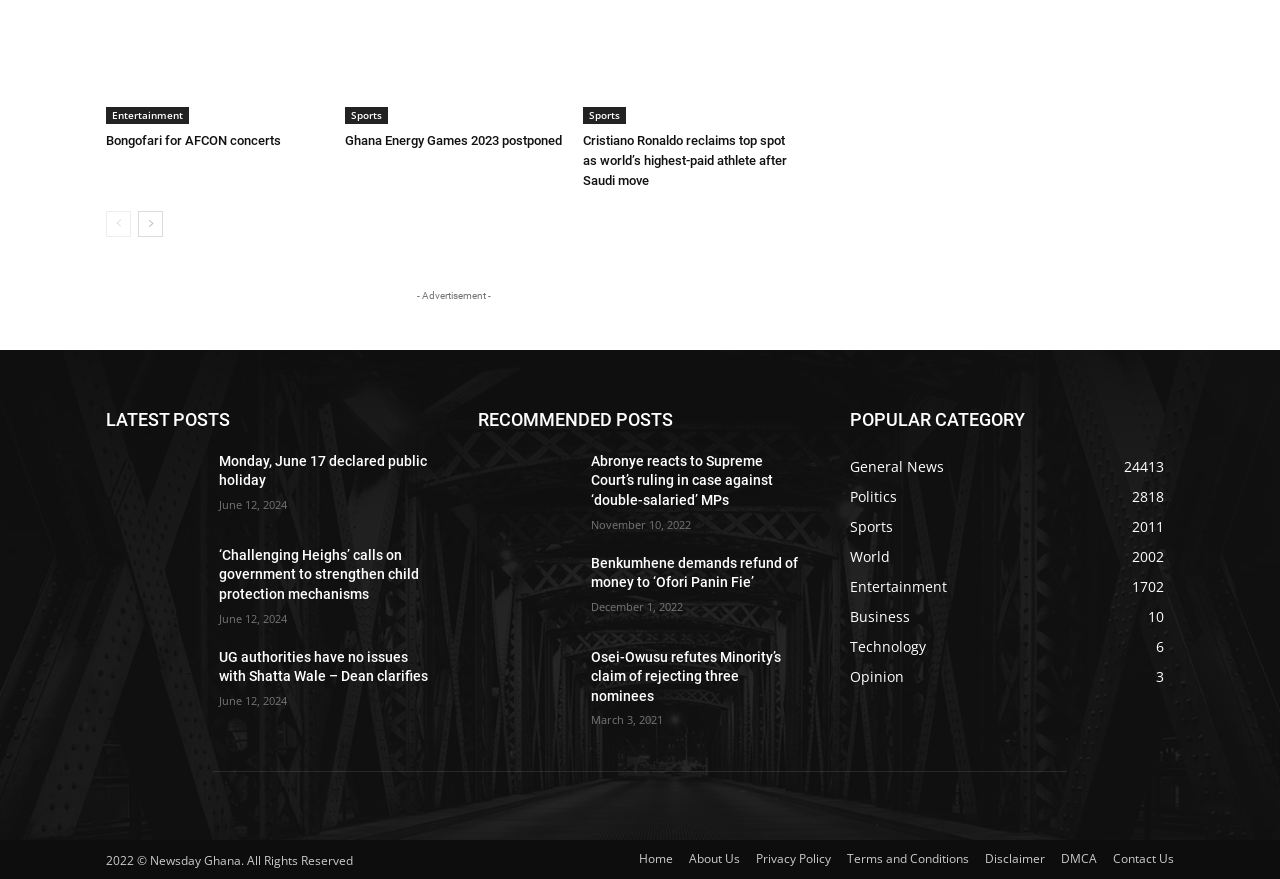Locate the bounding box coordinates of the element that should be clicked to execute the following instruction: "View LATEST POSTS".

[0.083, 0.459, 0.336, 0.496]